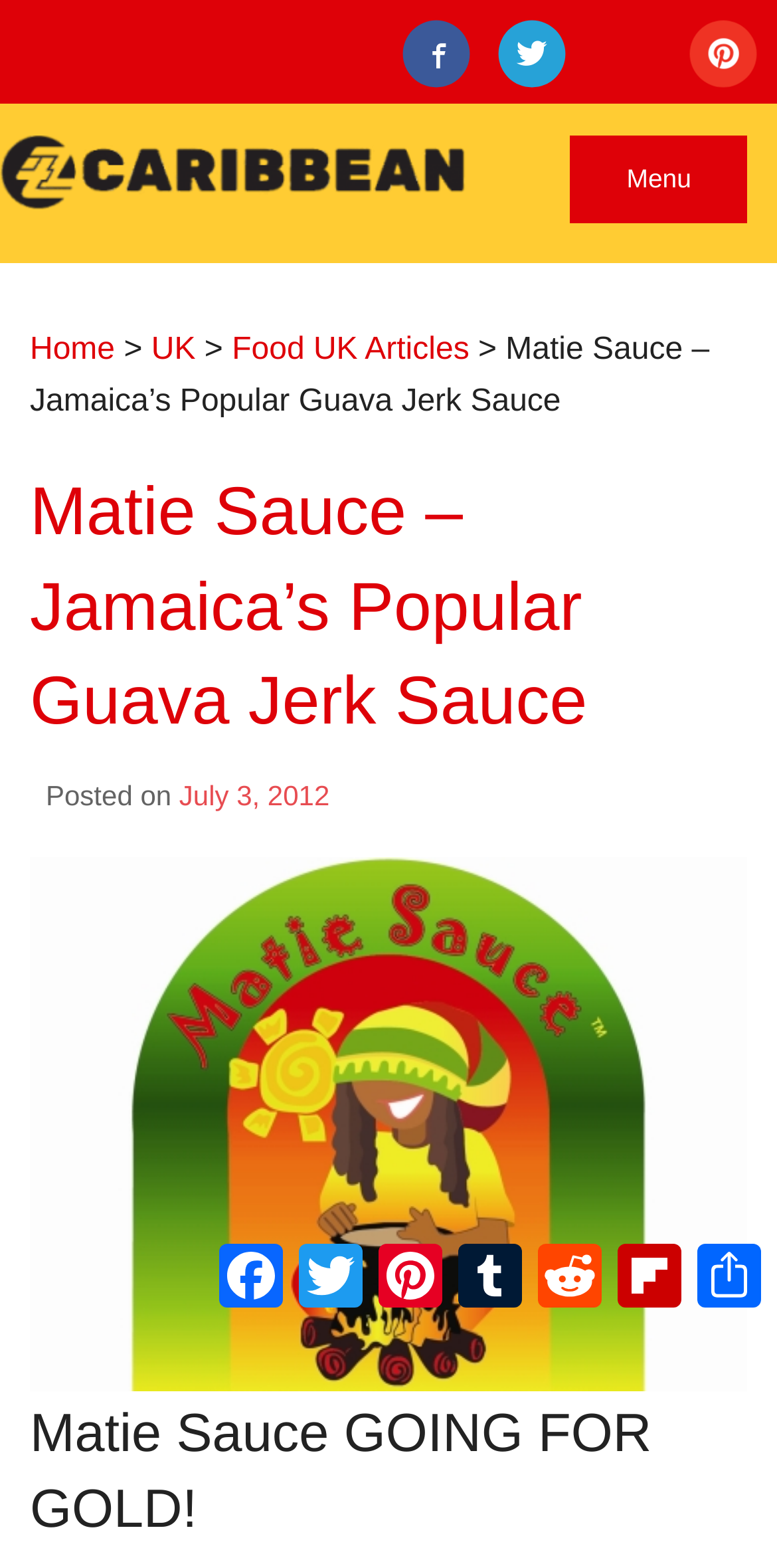Please pinpoint the bounding box coordinates for the region I should click to adhere to this instruction: "Go to Home".

[0.038, 0.212, 0.148, 0.234]